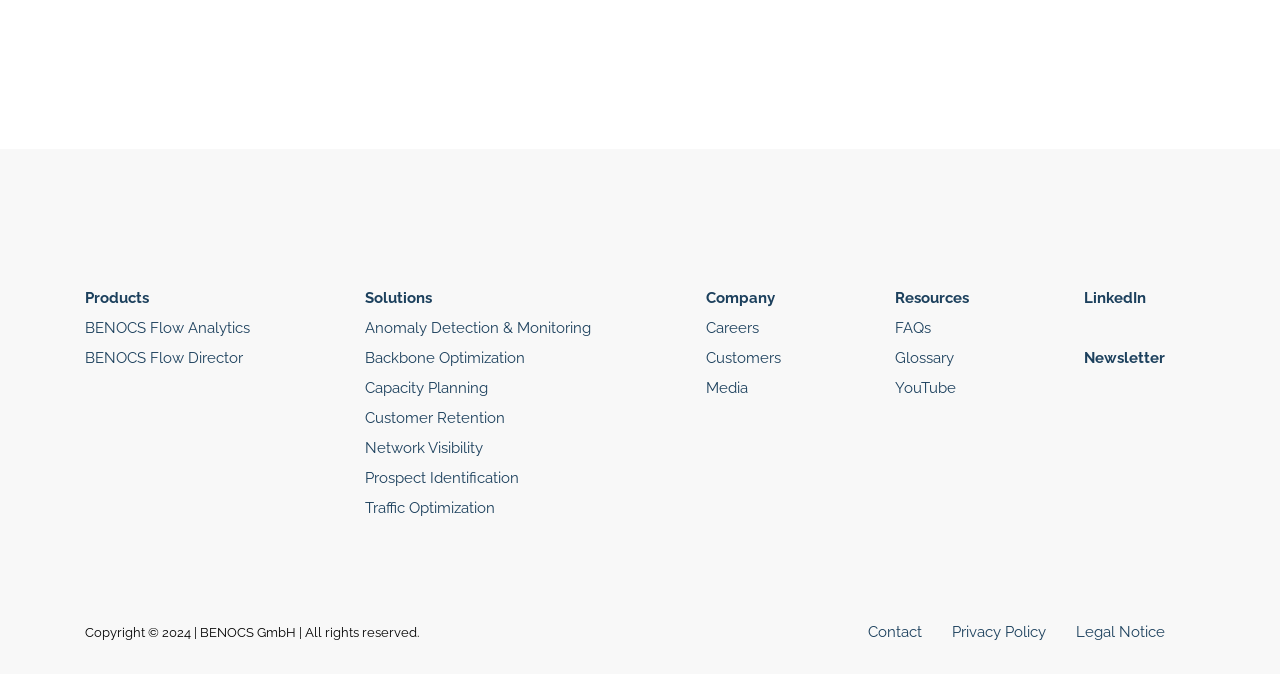Could you find the bounding box coordinates of the clickable area to complete this instruction: "go to Products"?

[0.055, 0.421, 0.207, 0.465]